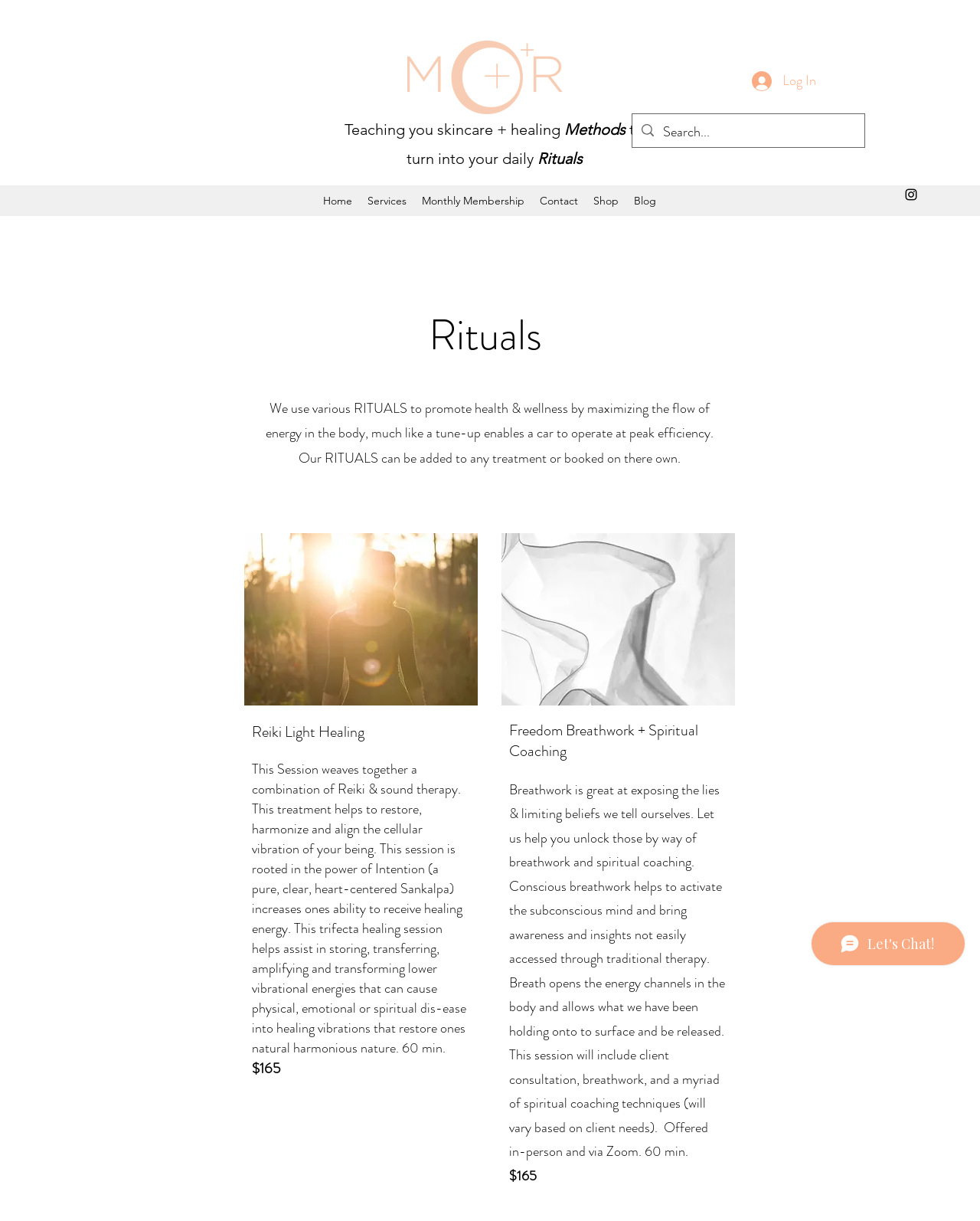What is the name of the spa?
Look at the screenshot and respond with one word or a short phrase.

Methods + Rituals Spa